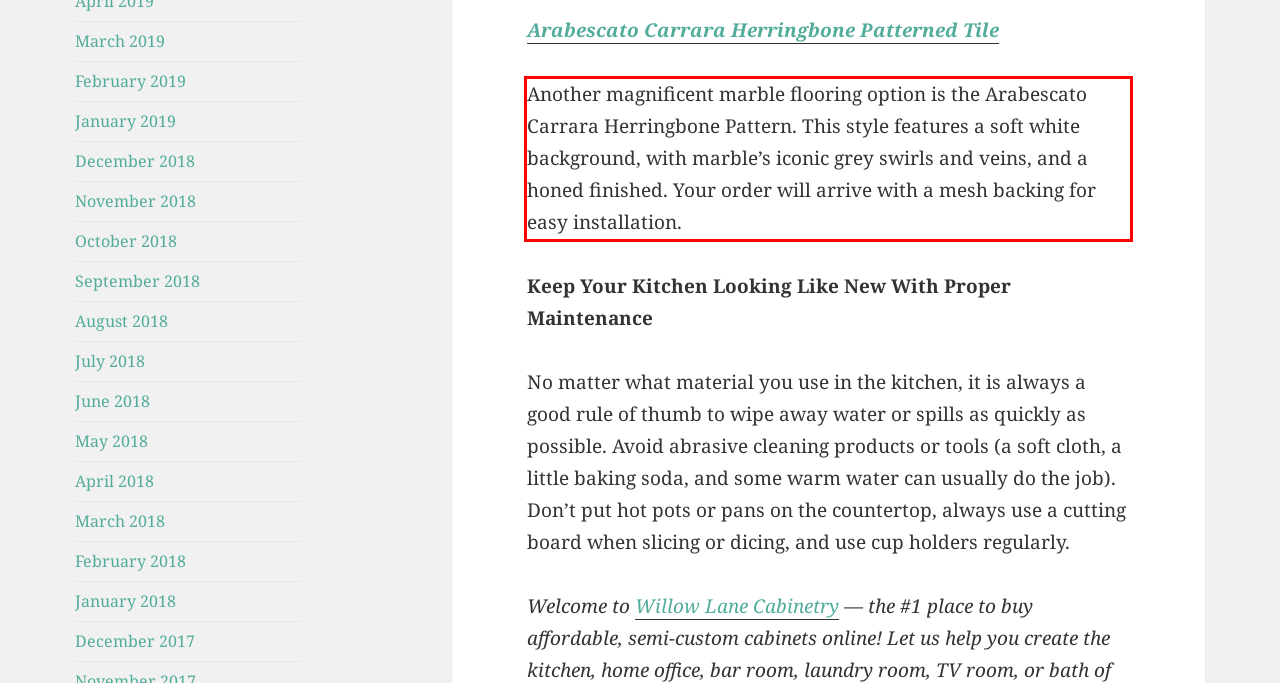Look at the provided screenshot of the webpage and perform OCR on the text within the red bounding box.

Another magnificent marble flooring option is the Arabescato Carrara Herringbone Pattern. This style features a soft white background, with marble’s iconic grey swirls and veins, and a honed finished. Your order will arrive with a mesh backing for easy installation.